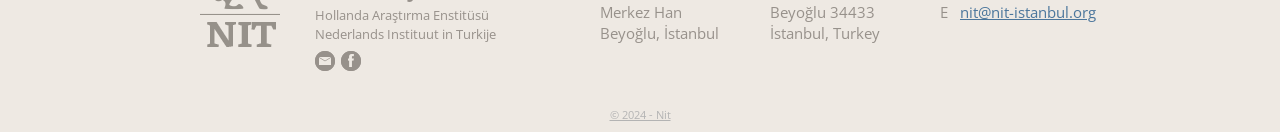Using the provided element description: "nit@nit-istanbul.org", identify the bounding box coordinates. The coordinates should be four floats between 0 and 1 in the order [left, top, right, bottom].

[0.75, 0.017, 0.856, 0.168]